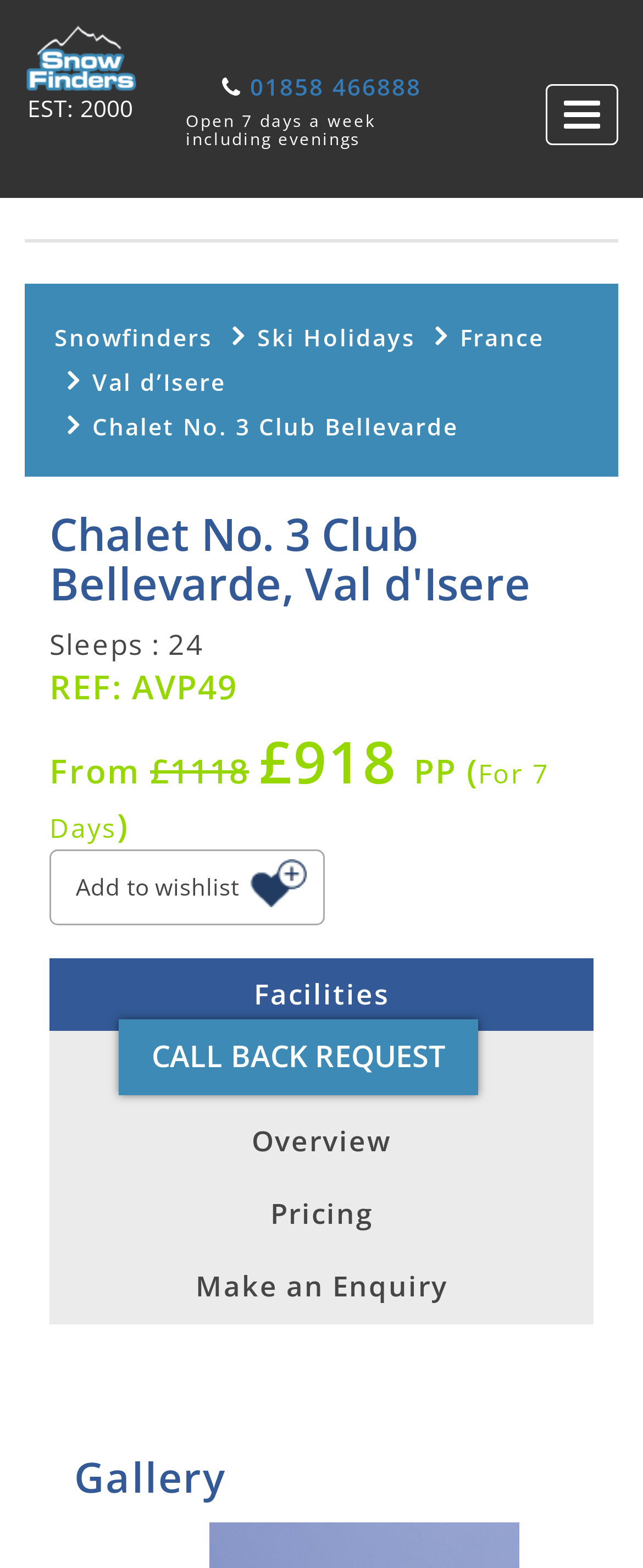How many guests can this chalet sleep?
Look at the screenshot and respond with one word or a short phrase.

24